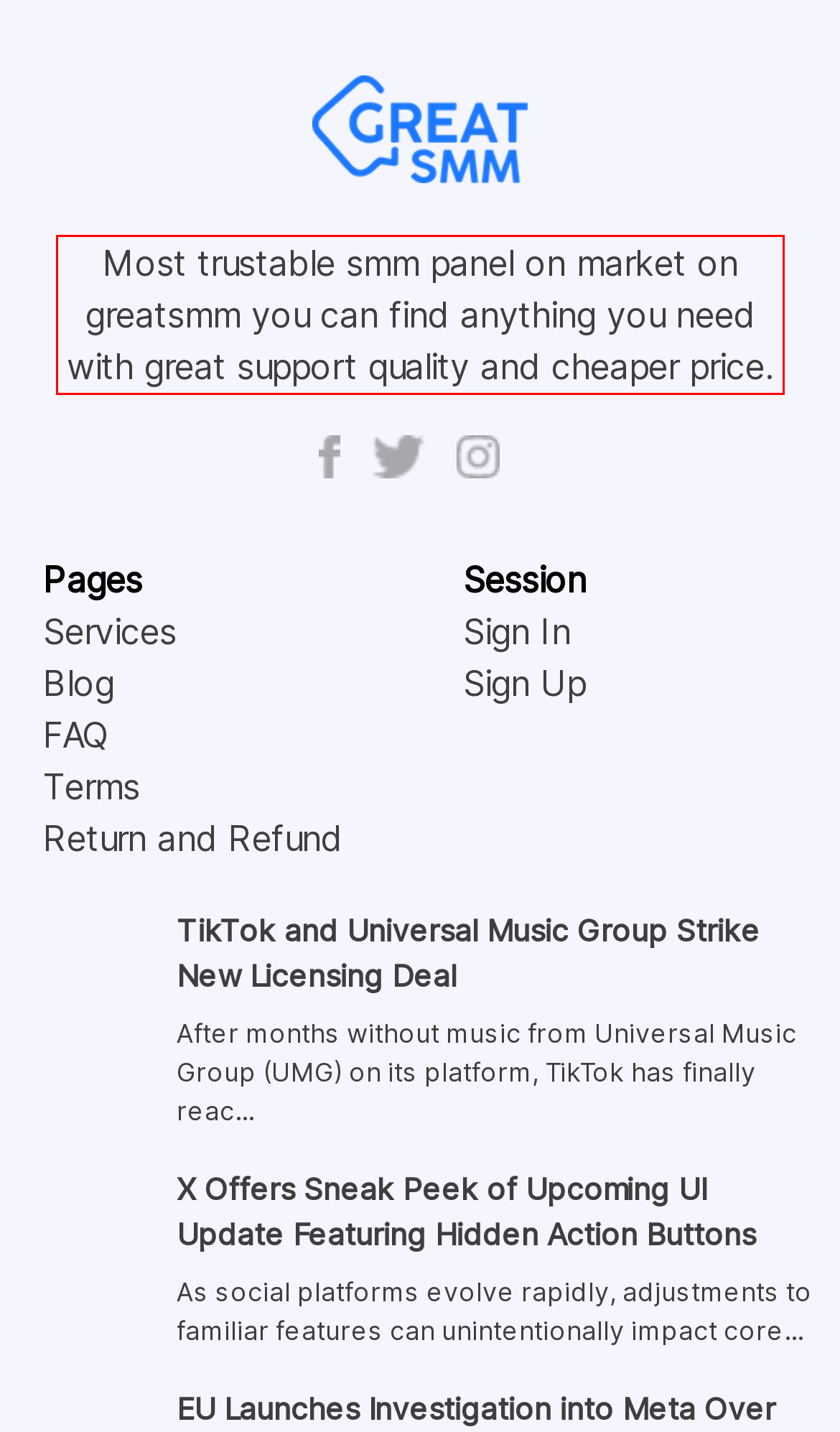Given a screenshot of a webpage, identify the red bounding box and perform OCR to recognize the text within that box.

Most trustable smm panel on market on greatsmm you can find anything you need with great support quality and cheaper price.